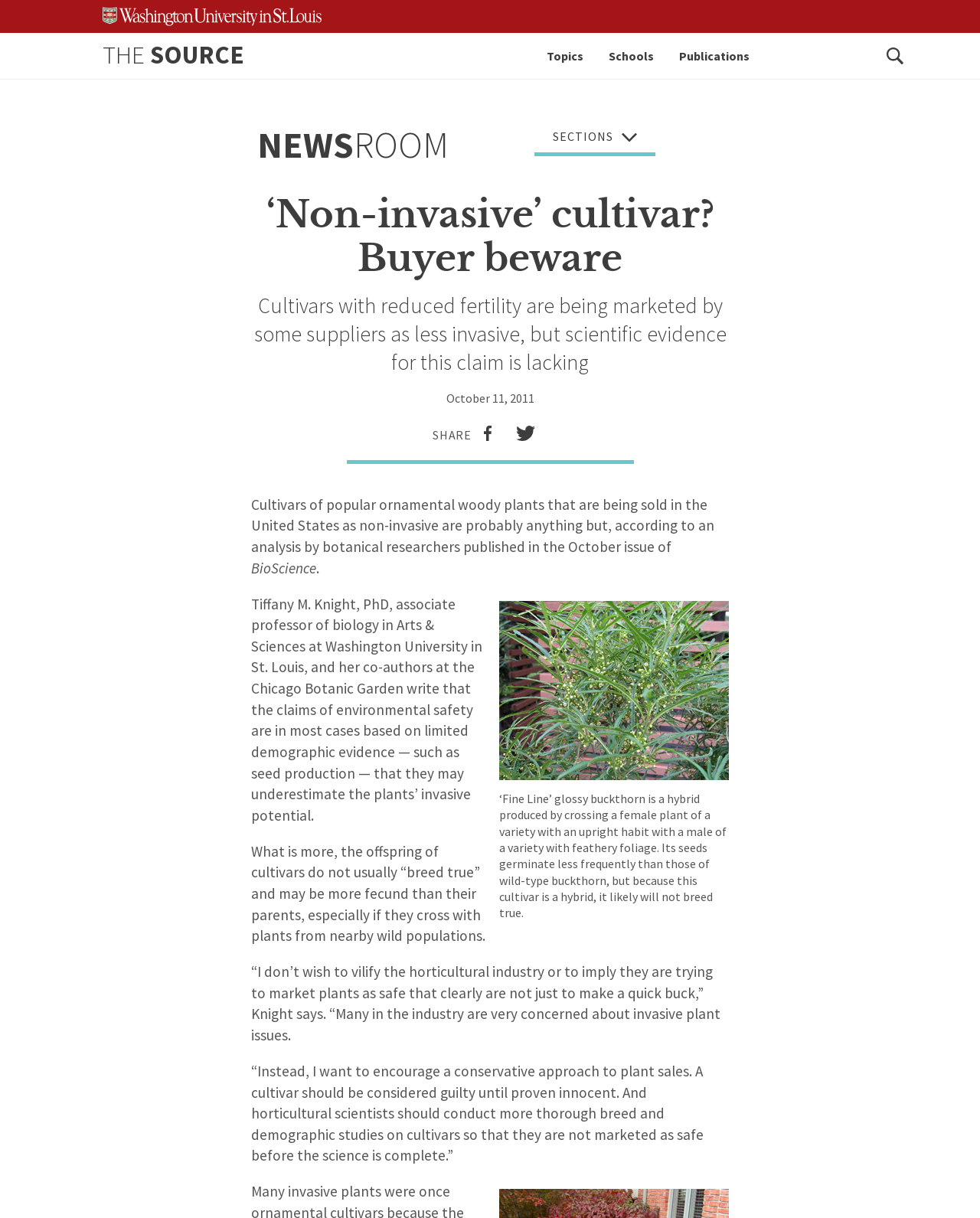Using the details in the image, give a detailed response to the question below:
What is the name of the professor quoted in the article?

I found the answer by reading the paragraphs that quote Professor Tiffany M. Knight, an associate professor of biology at Washington University in St. Louis.